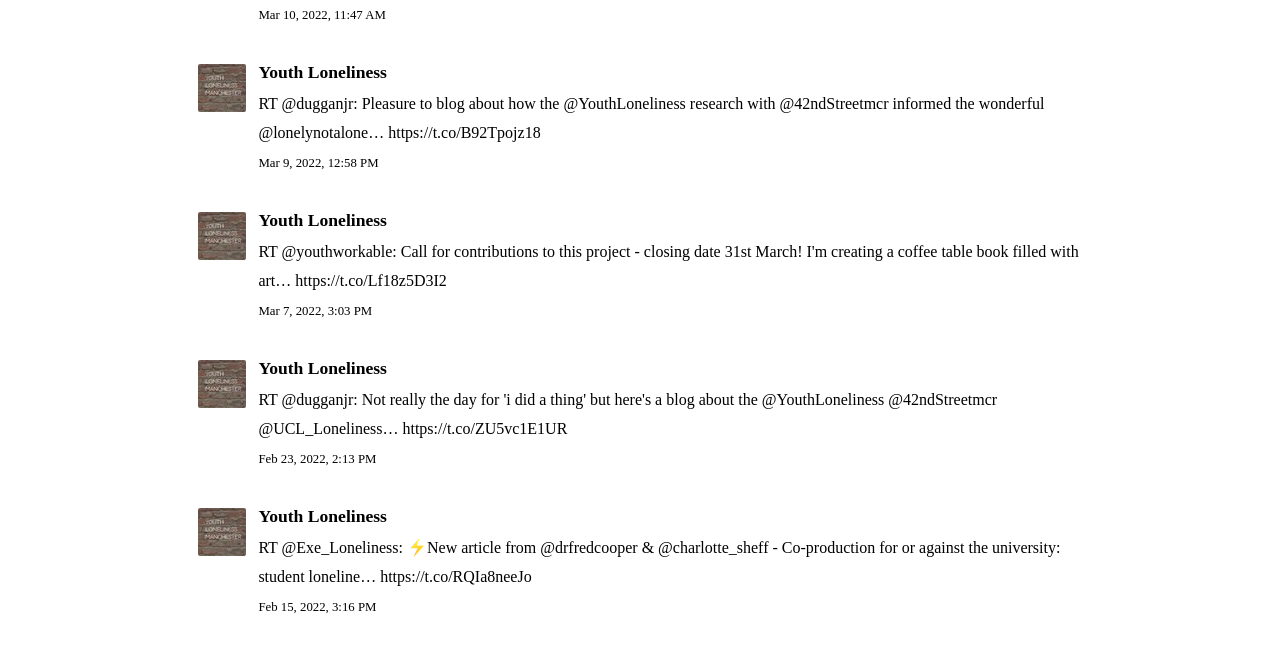Identify the bounding box coordinates for the element that needs to be clicked to fulfill this instruction: "View the image". Provide the coordinates in the format of four float numbers between 0 and 1: [left, top, right, bottom].

[0.155, 0.099, 0.192, 0.173]